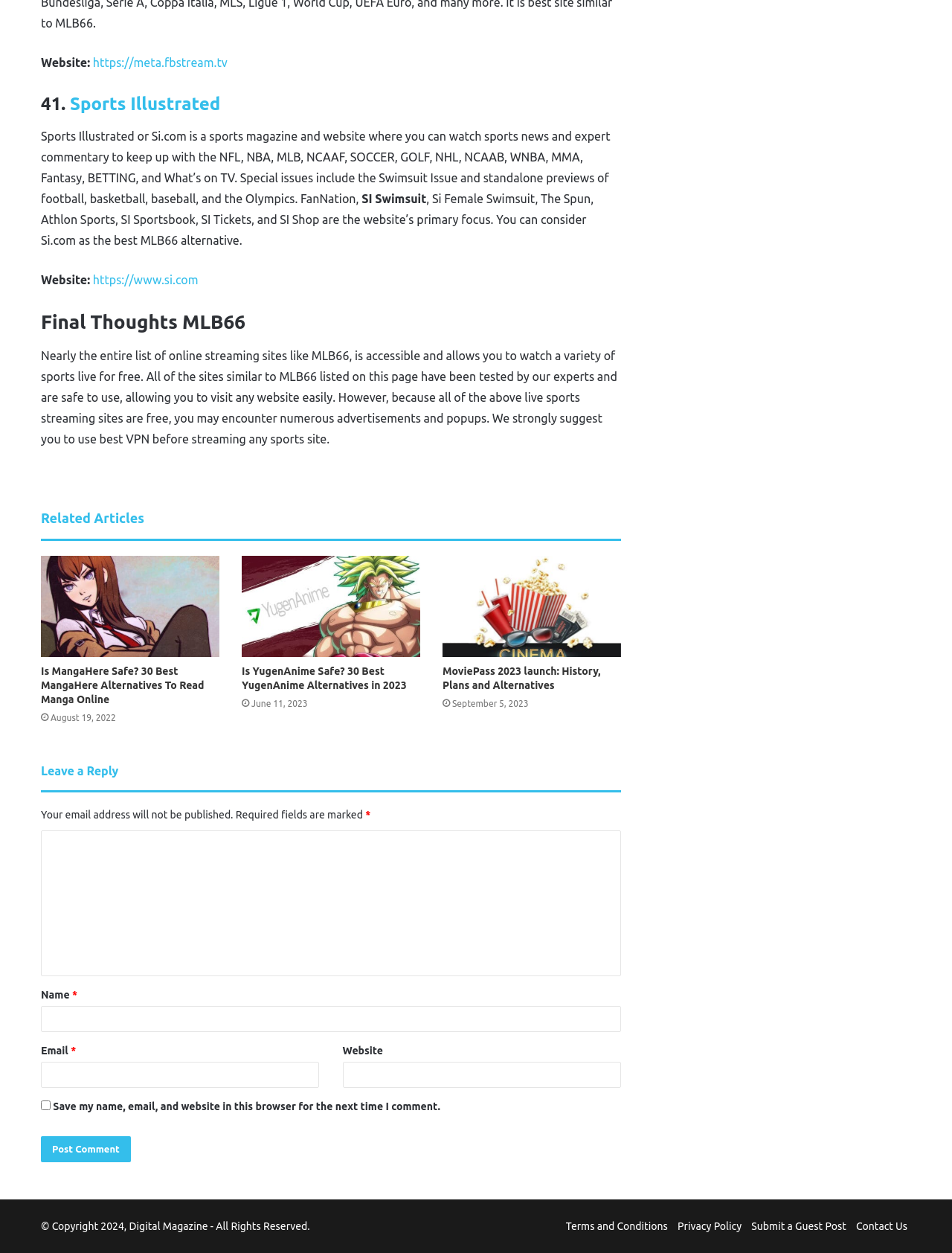Provide the bounding box coordinates of the HTML element this sentence describes: "Sports Illustrated". The bounding box coordinates consist of four float numbers between 0 and 1, i.e., [left, top, right, bottom].

[0.073, 0.075, 0.231, 0.091]